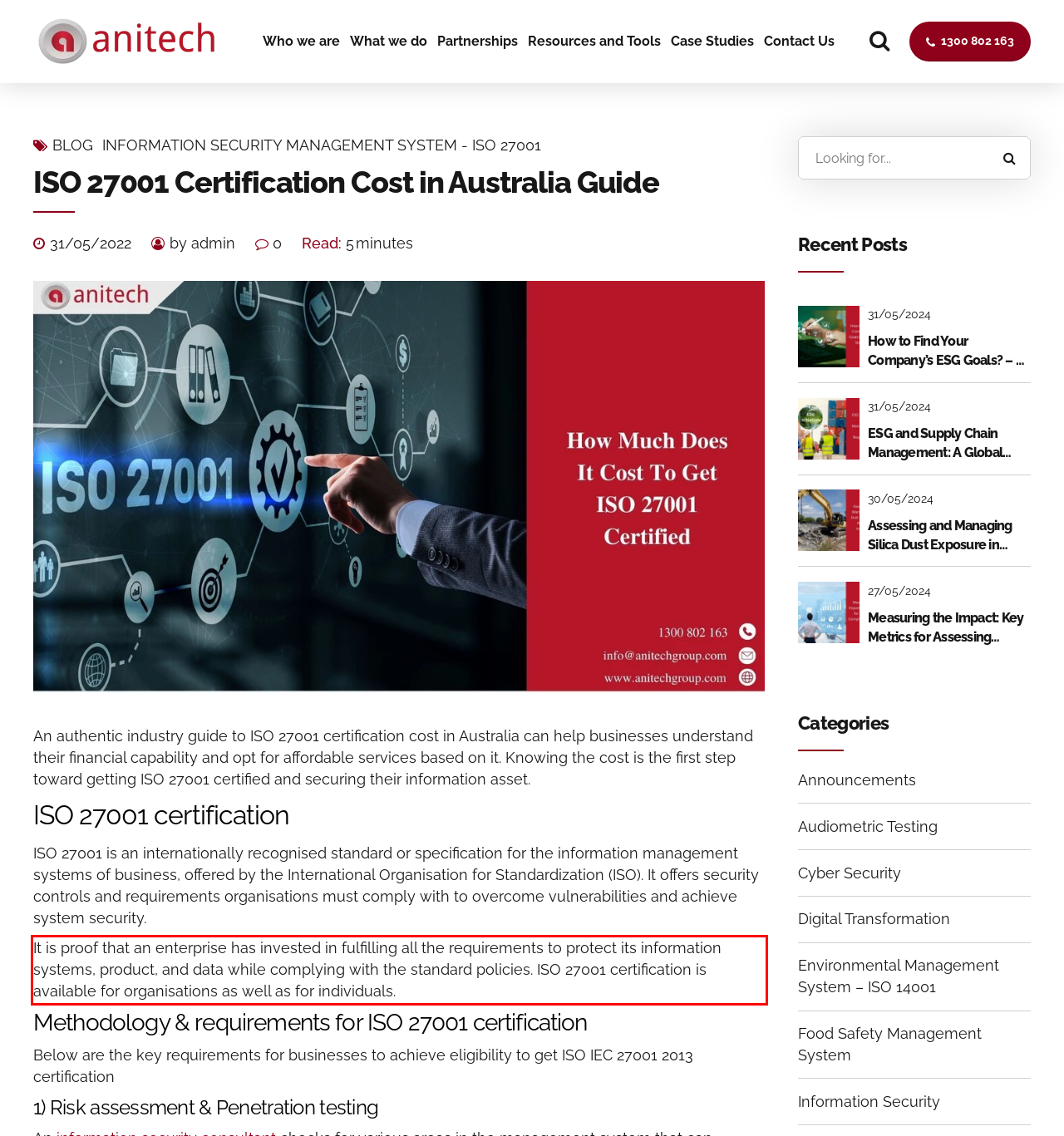Please perform OCR on the text content within the red bounding box that is highlighted in the provided webpage screenshot.

It is proof that an enterprise has invested in fulfilling all the requirements to protect its information systems, product, and data while complying with the standard policies. ISO 27001 certification is available for organisations as well as for individuals.